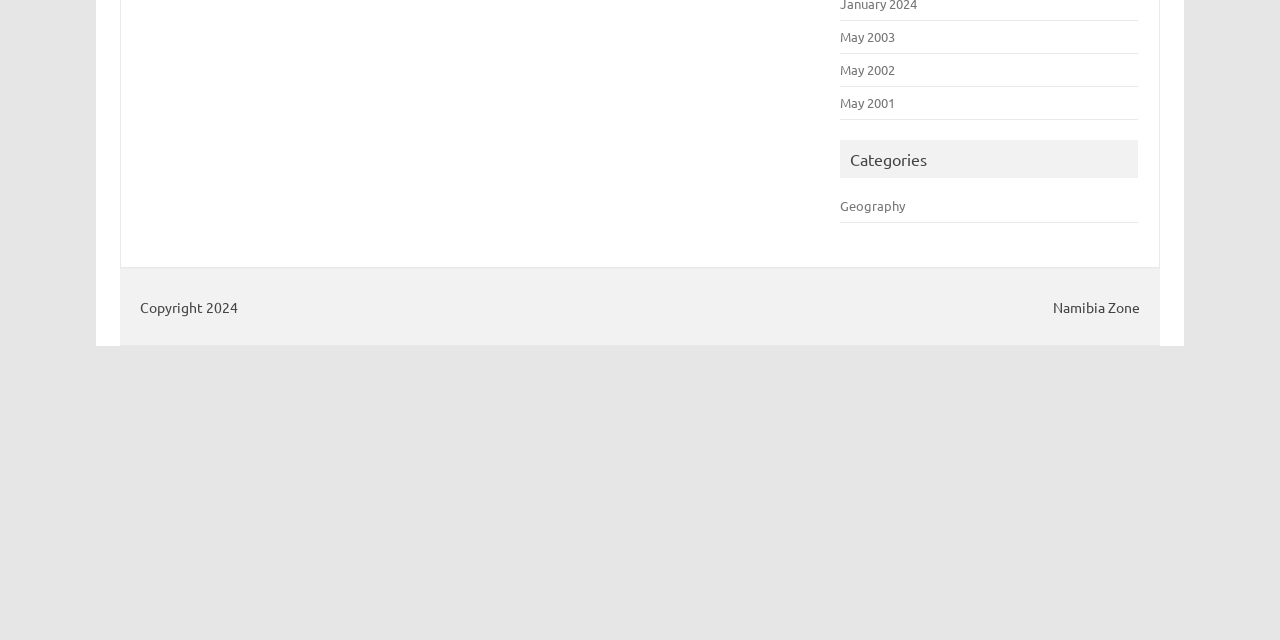Determine the bounding box coordinates of the UI element described below. Use the format (top-left x, top-left y, bottom-right x, bottom-right y) with floating point numbers between 0 and 1: May 2001

[0.657, 0.146, 0.699, 0.173]